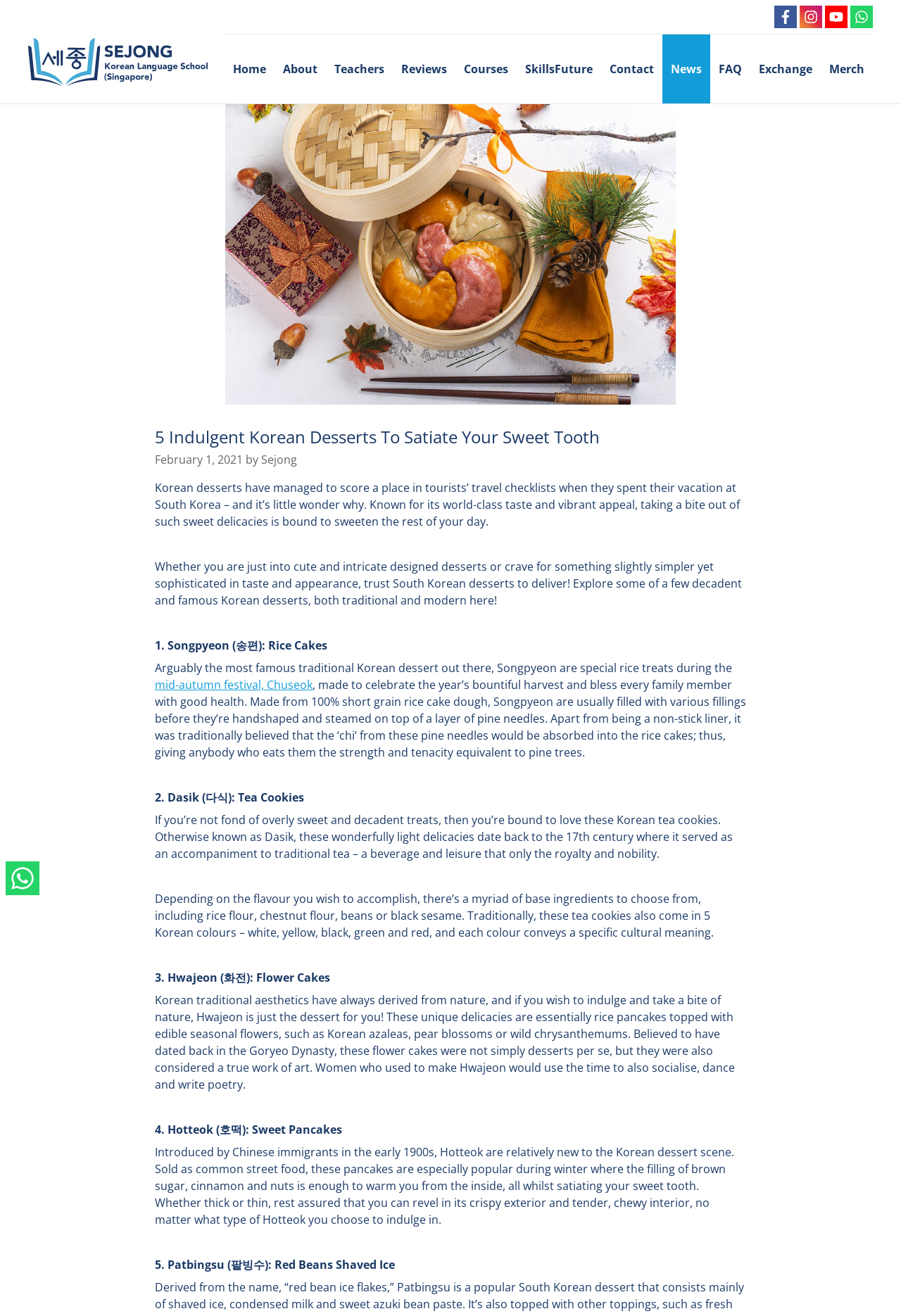Provide a short answer using a single word or phrase for the following question: 
What is the date of the article?

February 1, 2021